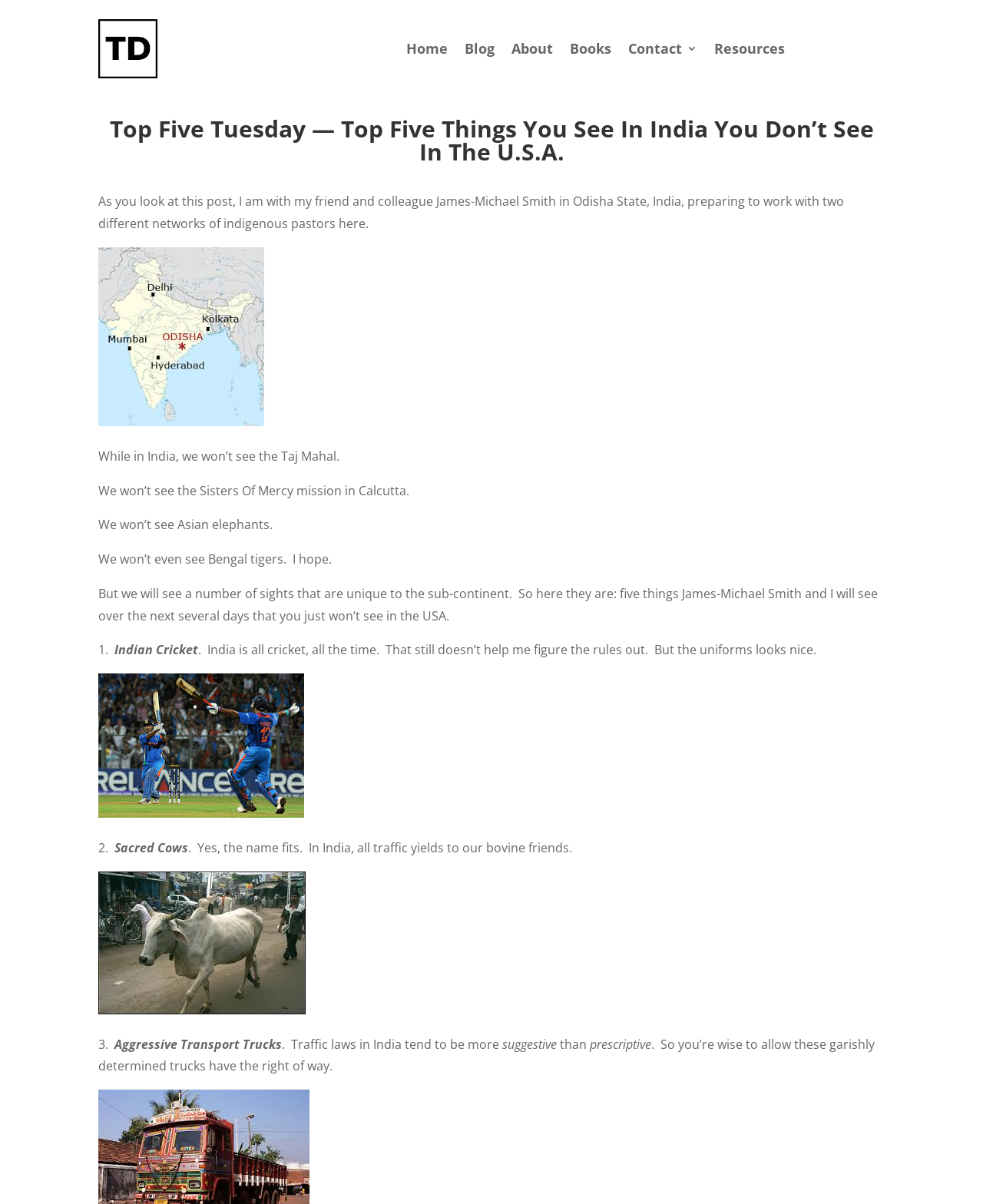Identify the bounding box coordinates for the element you need to click to achieve the following task: "Click the 'Indian Cricket' link". Provide the bounding box coordinates as four float numbers between 0 and 1, in the form [left, top, right, bottom].

[0.1, 0.669, 0.309, 0.683]